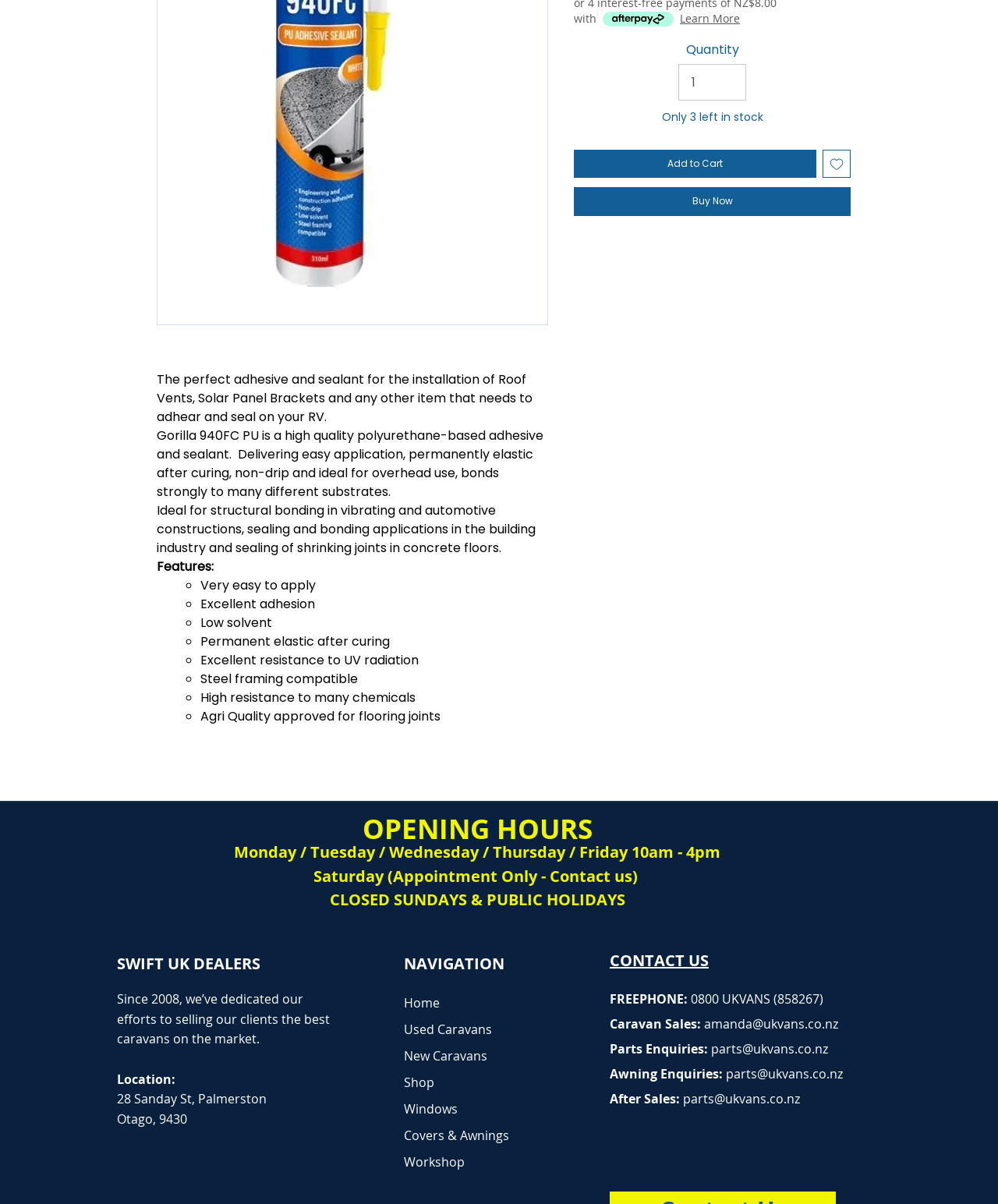Using the provided description Add to Cart, find the bounding box coordinates for the UI element. Provide the coordinates in (top-left x, top-left y, bottom-right x, bottom-right y) format, ensuring all values are between 0 and 1.

[0.575, 0.091, 0.818, 0.114]